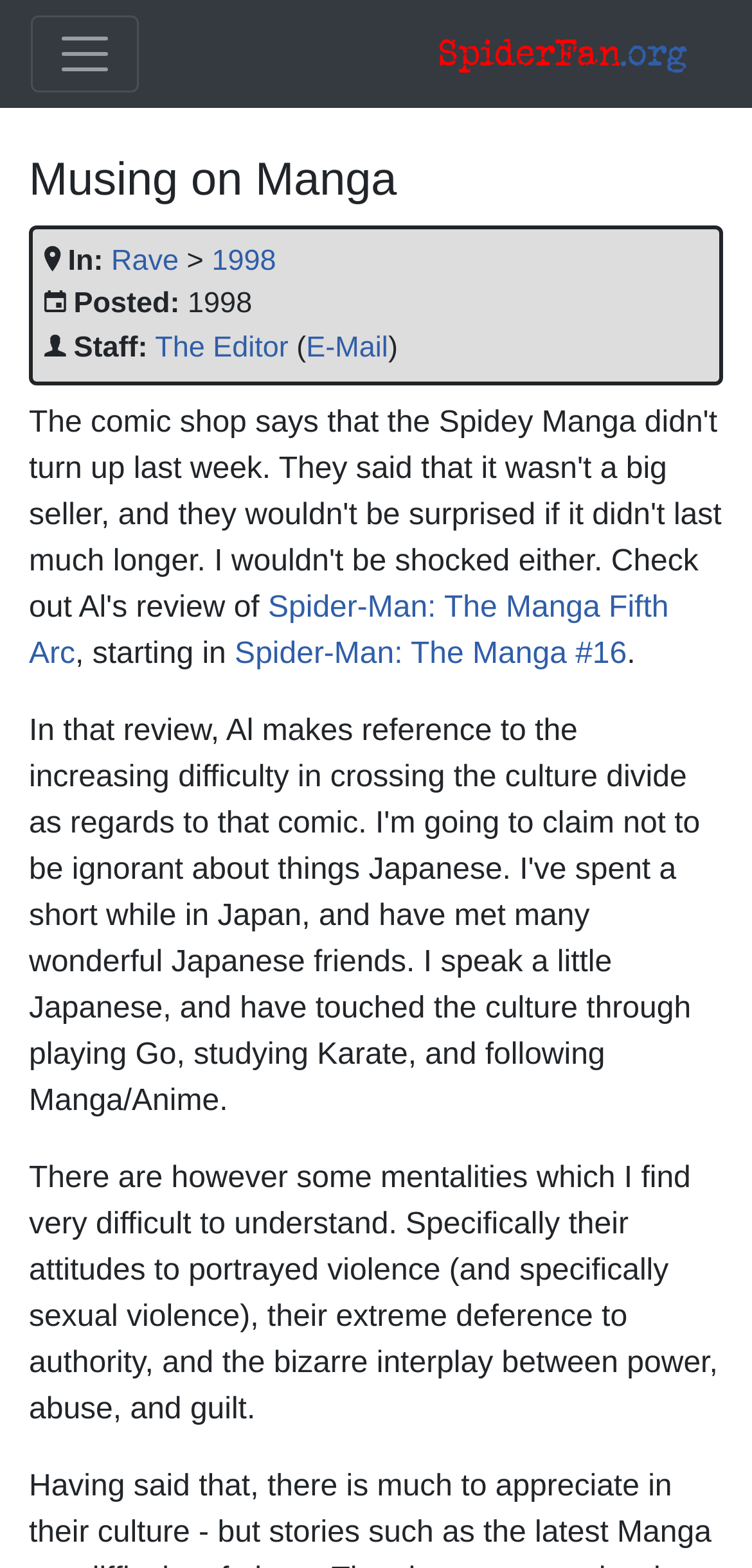Using the given description, provide the bounding box coordinates formatted as (top-left x, top-left y, bottom-right x, bottom-right y), with all values being floating point numbers between 0 and 1. Description: Spider-Man: The Manga #16

[0.312, 0.407, 0.834, 0.428]